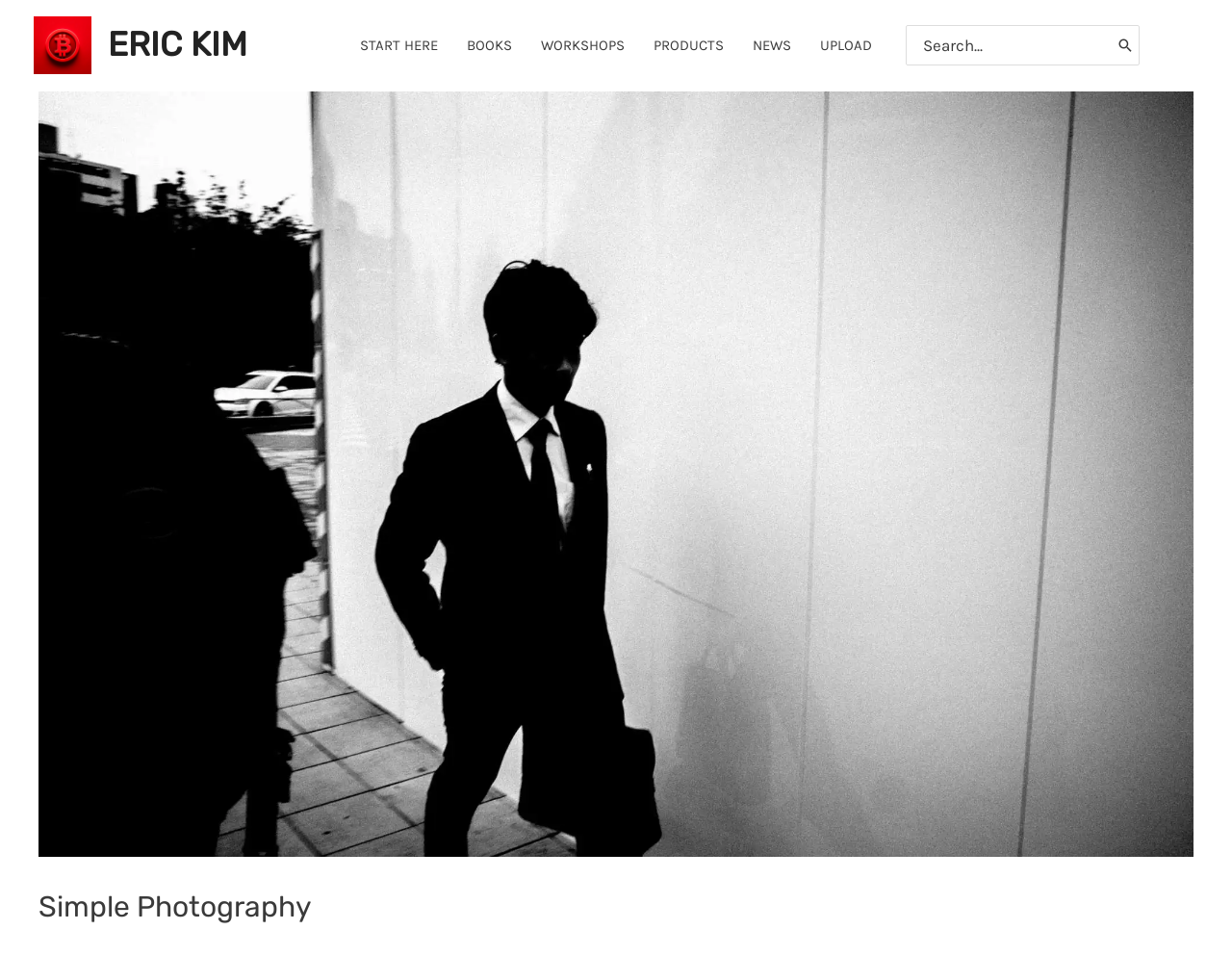What is the purpose of the element at [0.735, 0.026, 0.925, 0.069]?
Using the image provided, answer with just one word or phrase.

Search